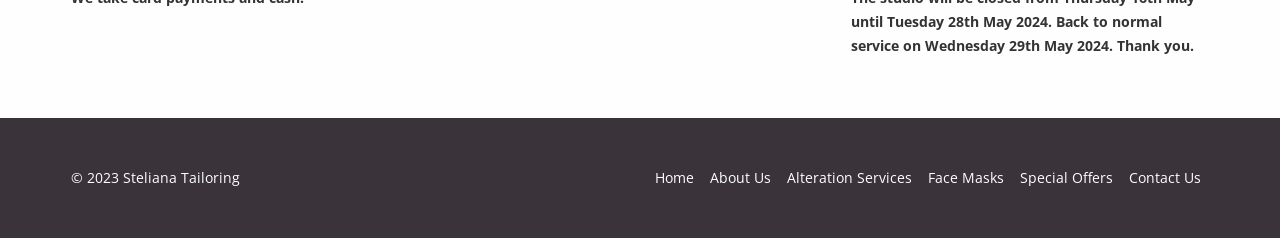Give a short answer using one word or phrase for the question:
What is the copyright year of the website?

2023